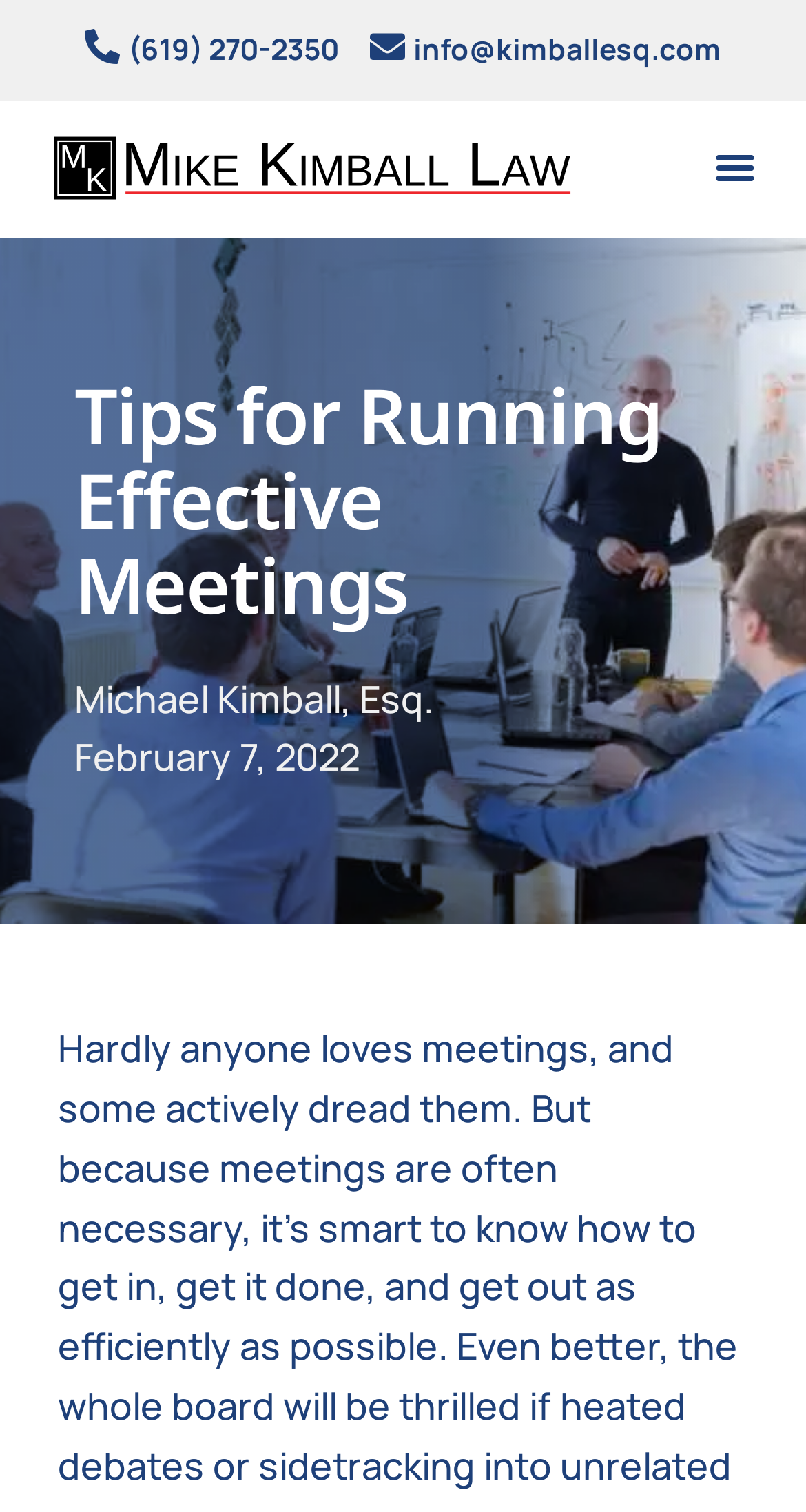Find the bounding box of the UI element described as follows: "(619) 270-2350".

[0.159, 0.019, 0.421, 0.045]